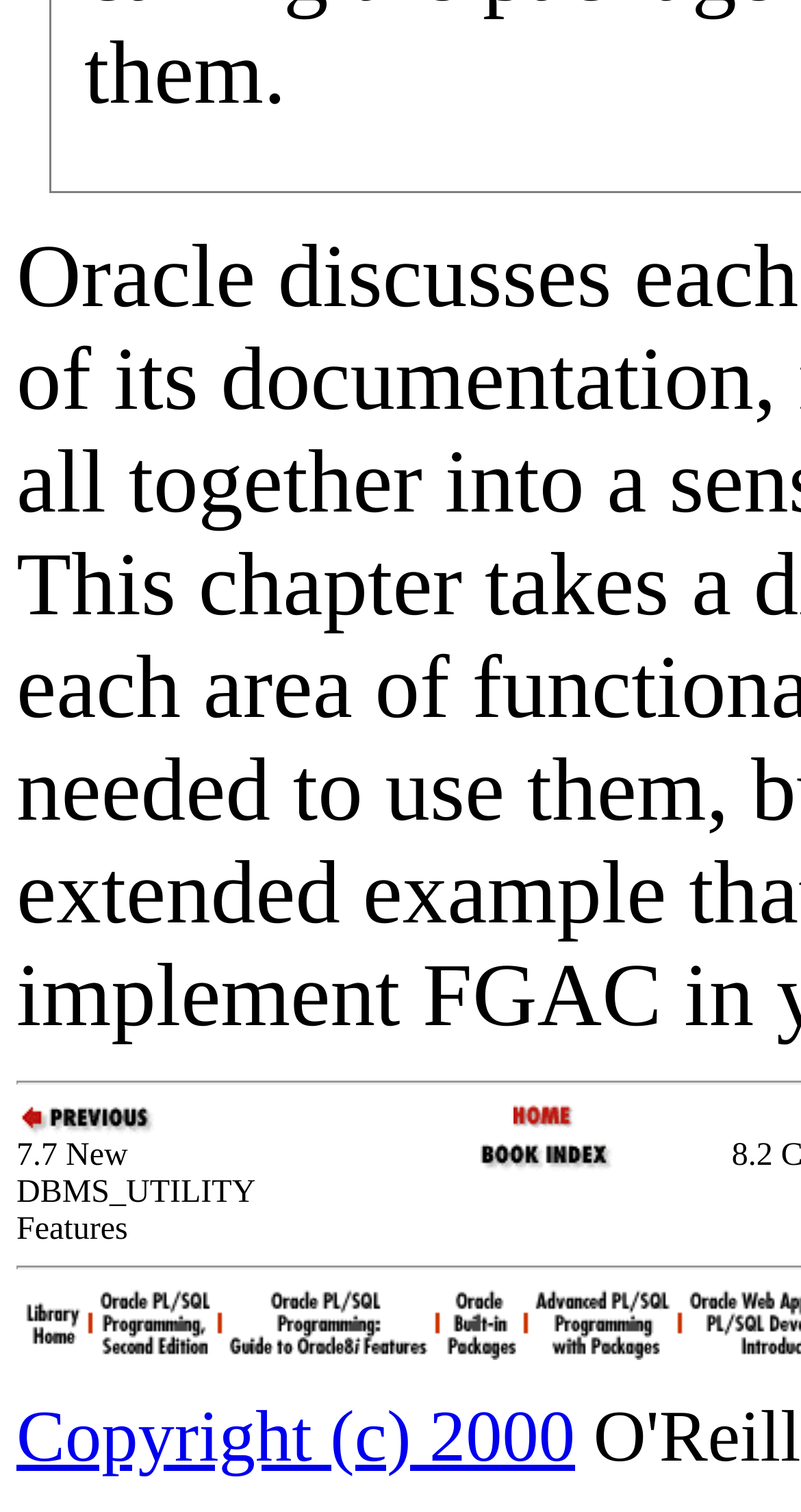How many LayoutTableCells are in the Root Element?
Look at the webpage screenshot and answer the question with a detailed explanation.

The Root Element contains three LayoutTableCells, each with its own links and images.